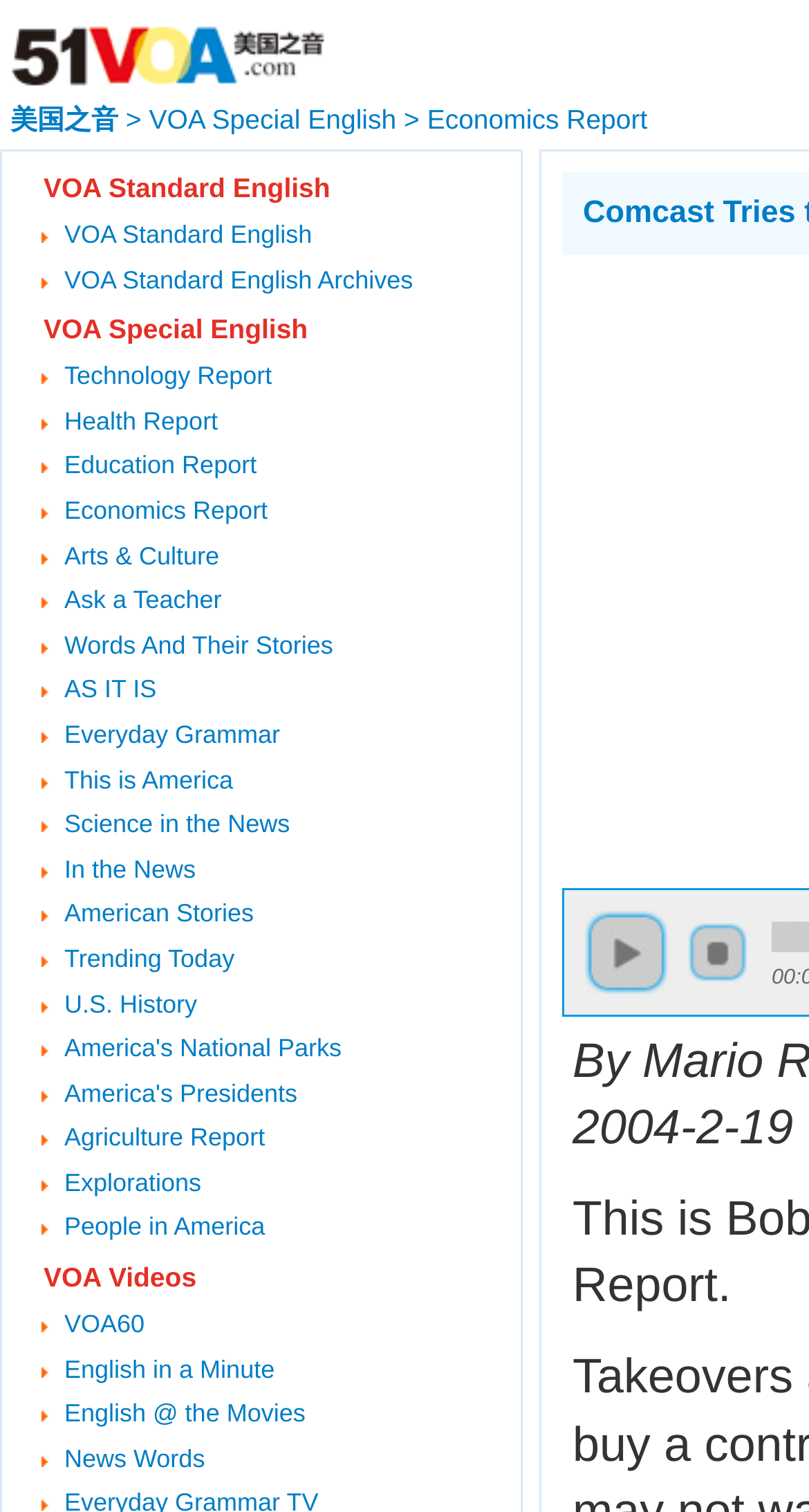Locate the bounding box coordinates of the element that should be clicked to fulfill the instruction: "listen to Economics Report".

[0.528, 0.069, 0.8, 0.089]